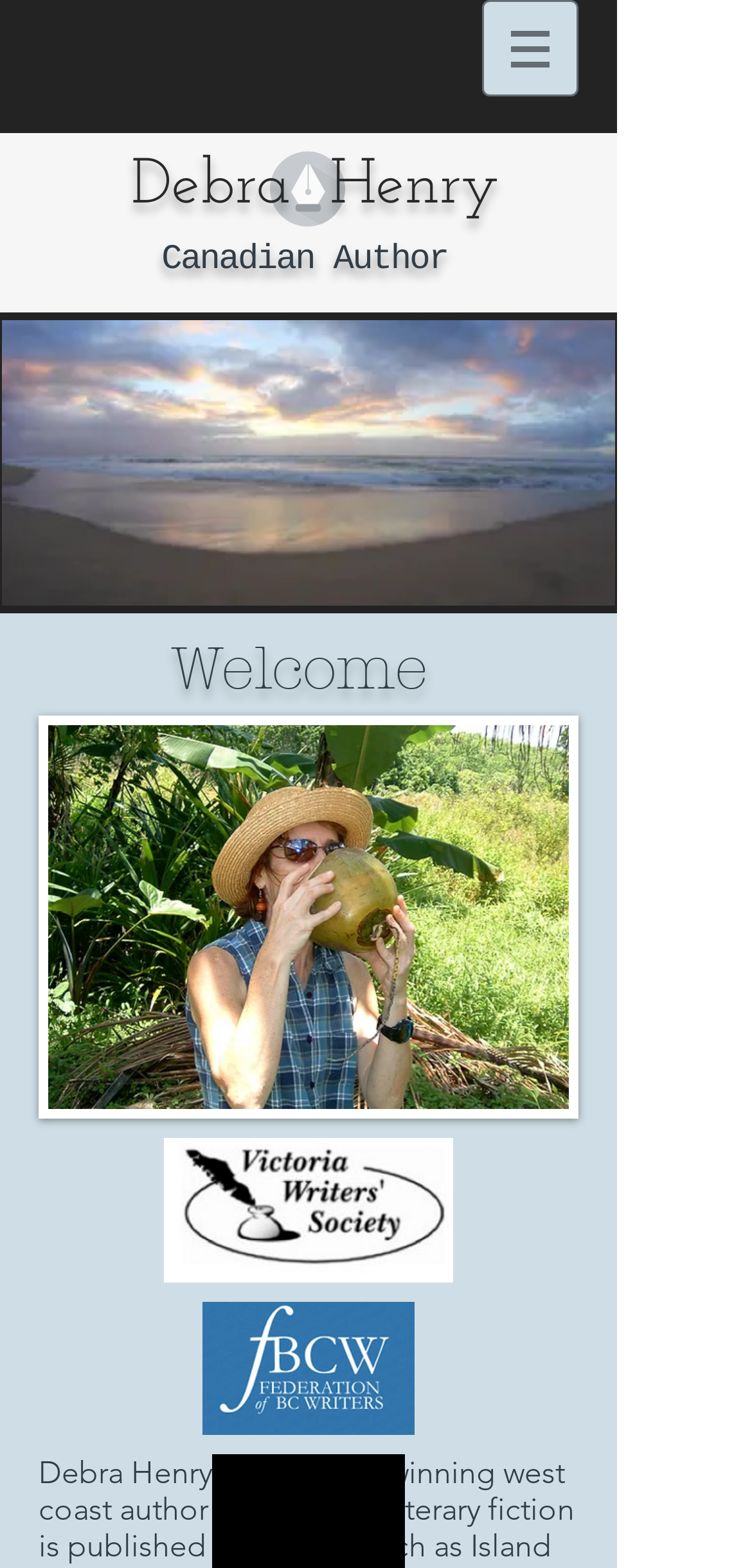Describe the webpage meticulously, covering all significant aspects.

The webpage is about Debra Henry, a Canadian fiction author living on Vancouver Island. At the top of the page, there is a navigation menu labeled "Site" with a button that has a popup menu. To the right of the navigation menu, there is a large heading that reads "Debra Henry" and a smaller heading below it that reads "Canadian Author". 

Below the headings, there is a prominent button to play a video, which takes up a significant portion of the page. Above the video button, there is a heading that reads "Welcome". 

On the left side of the page, there is a large image of a coconut, which takes up about half of the page's height. Below the coconut image, there is a link to an image labeled "Screen Shot 2021-05-05 at 9.28.07 PM.png", which is positioned near the bottom of the page. 

Further down the page, there is another link to an image labeled "Screen Shot 2021-05-05 at 10.02.42 PM.pn", which is positioned near the bottom right corner of the page.